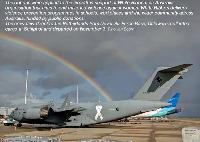What is the primary color of the aircraft's livery?
Answer the question with a detailed explanation, including all necessary information.

According to the caption, the aircraft is painted in shades of grey, with striking blue accents, indicating that grey is the primary color of its livery.